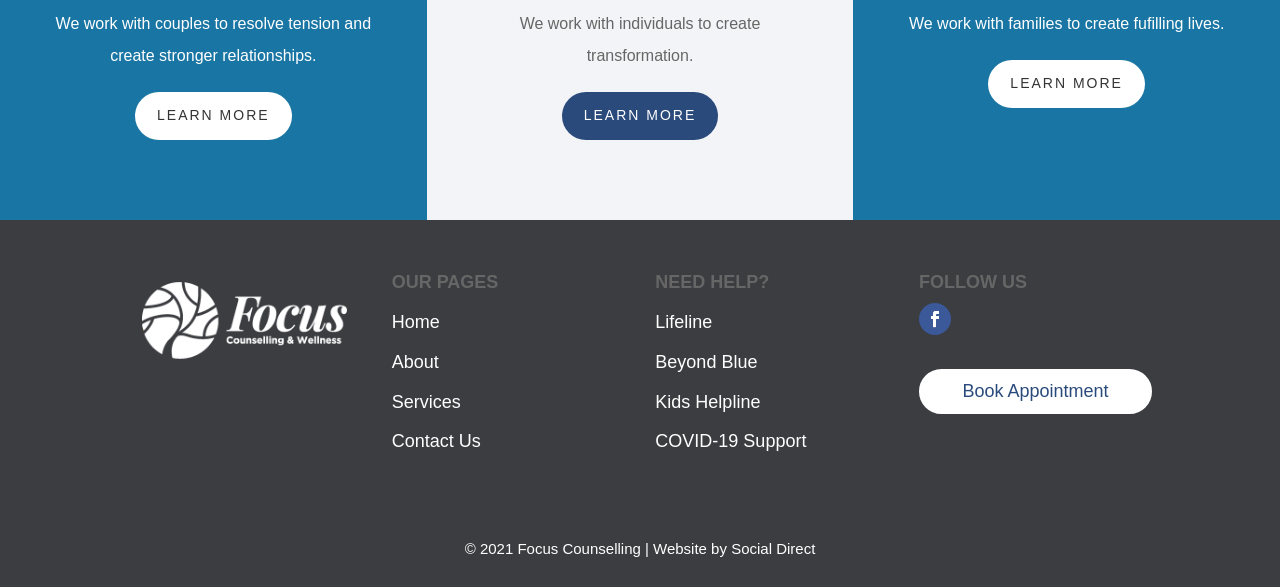Using details from the image, please answer the following question comprehensively:
What is the purpose of the 'NEED HELP?' section?

The 'NEED HELP?' section appears to provide links to crisis support services, including Lifeline, Beyond Blue, Kids Helpline, and COVID-19 Support. These links are identified by their element types as 'link' and their OCR text as the respective support service names.